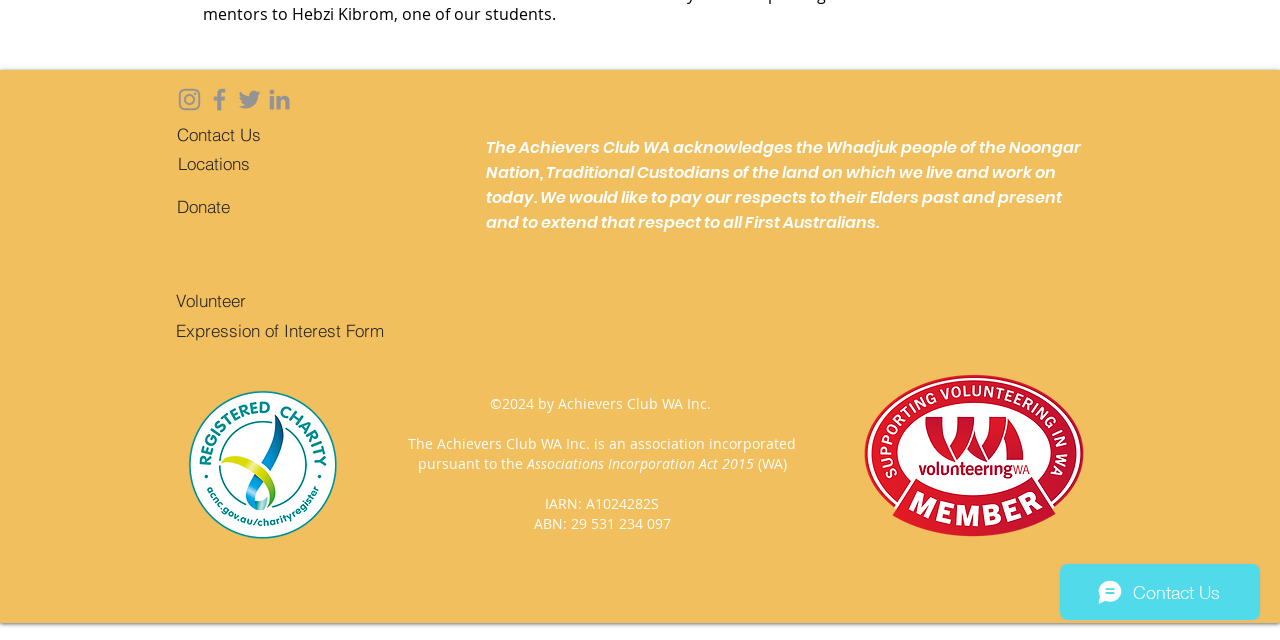Given the element description, predict the bounding box coordinates in the format (top-left x, top-left y, bottom-right x, bottom-right y), using floating point numbers between 0 and 1: Contact Us

[0.137, 0.178, 0.205, 0.241]